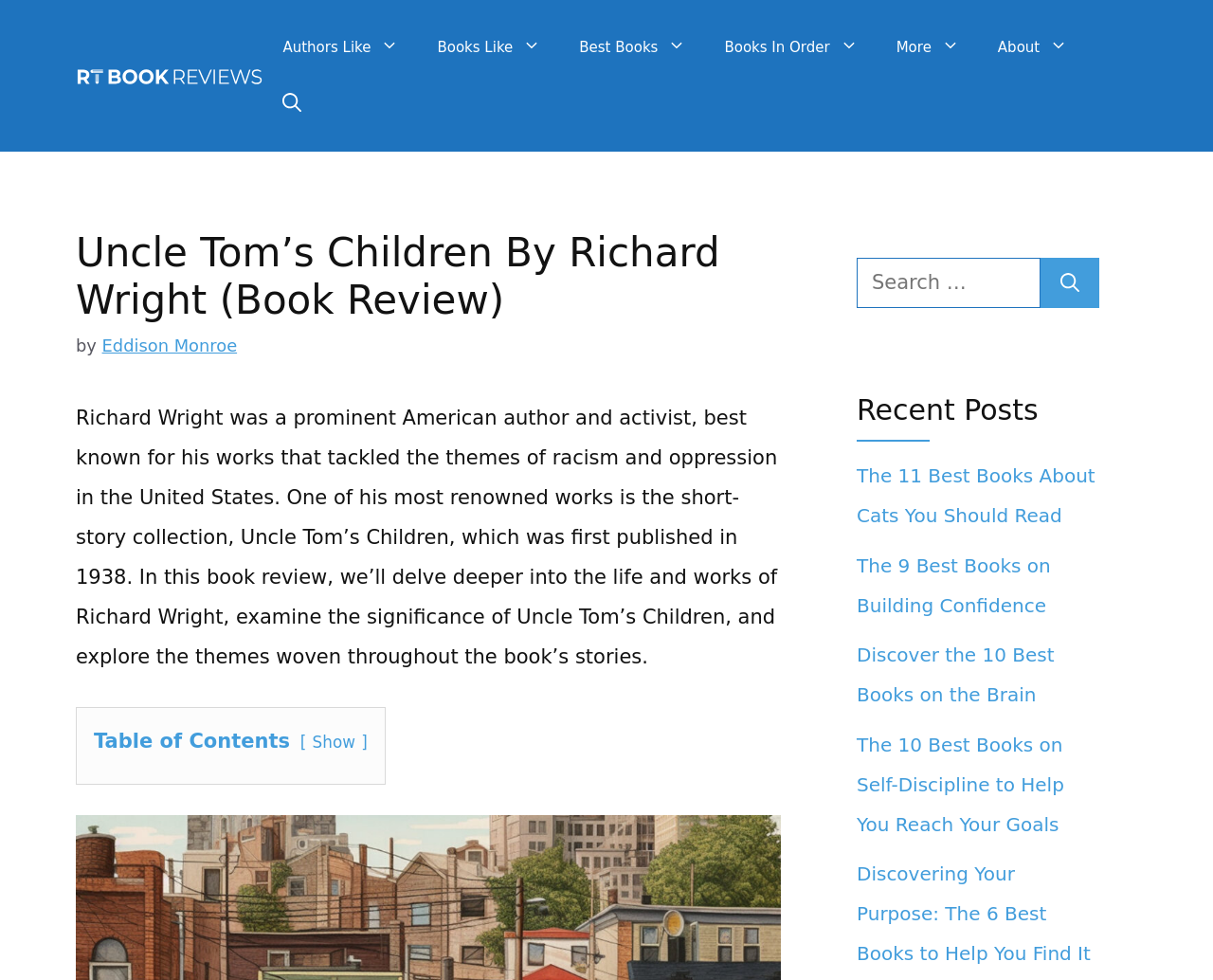Locate and extract the headline of this webpage.

Uncle Tom’s Children By Richard Wright (Book Review)